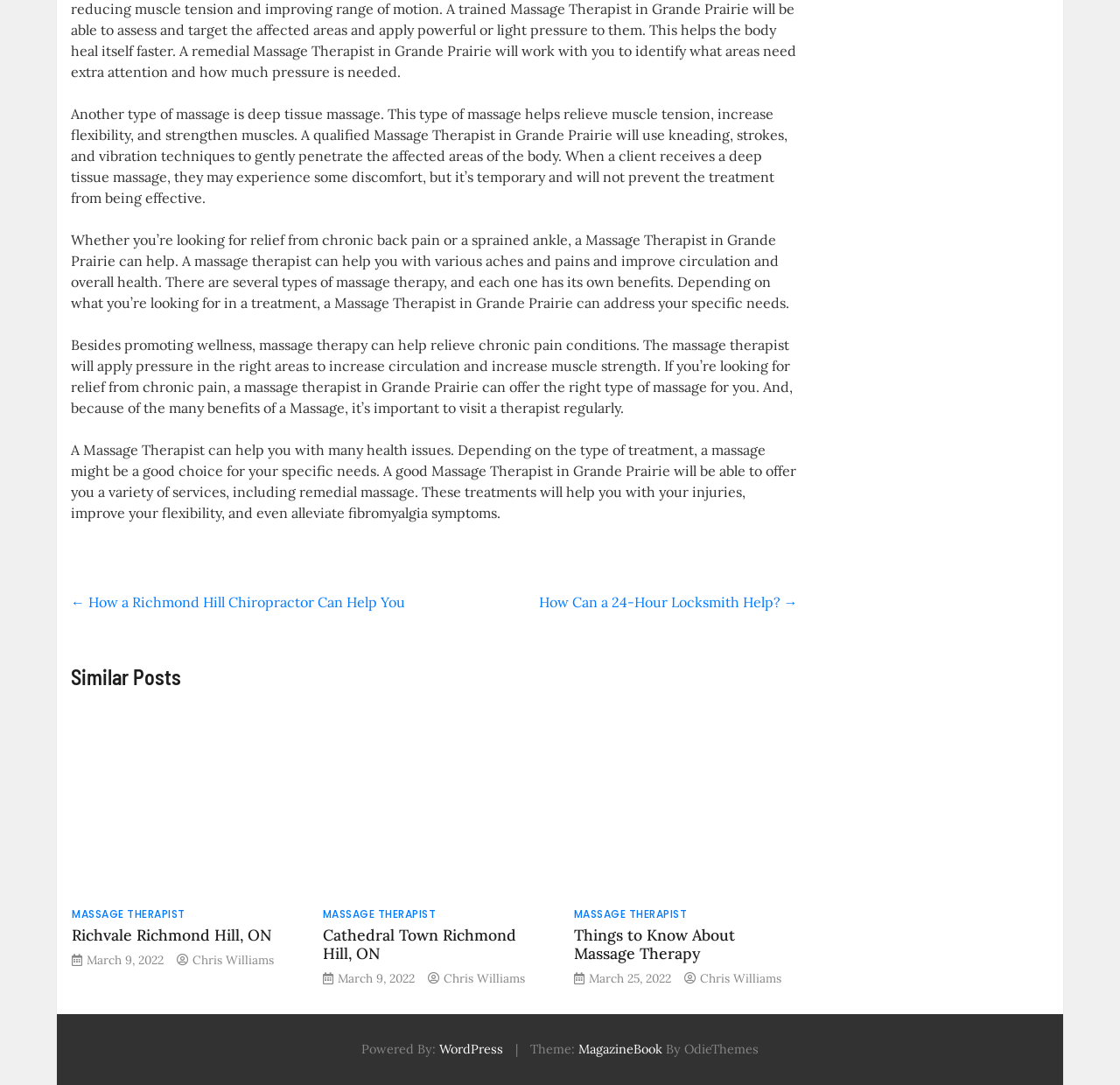Please determine the bounding box coordinates of the element's region to click for the following instruction: "Visit the 'Market' page".

None